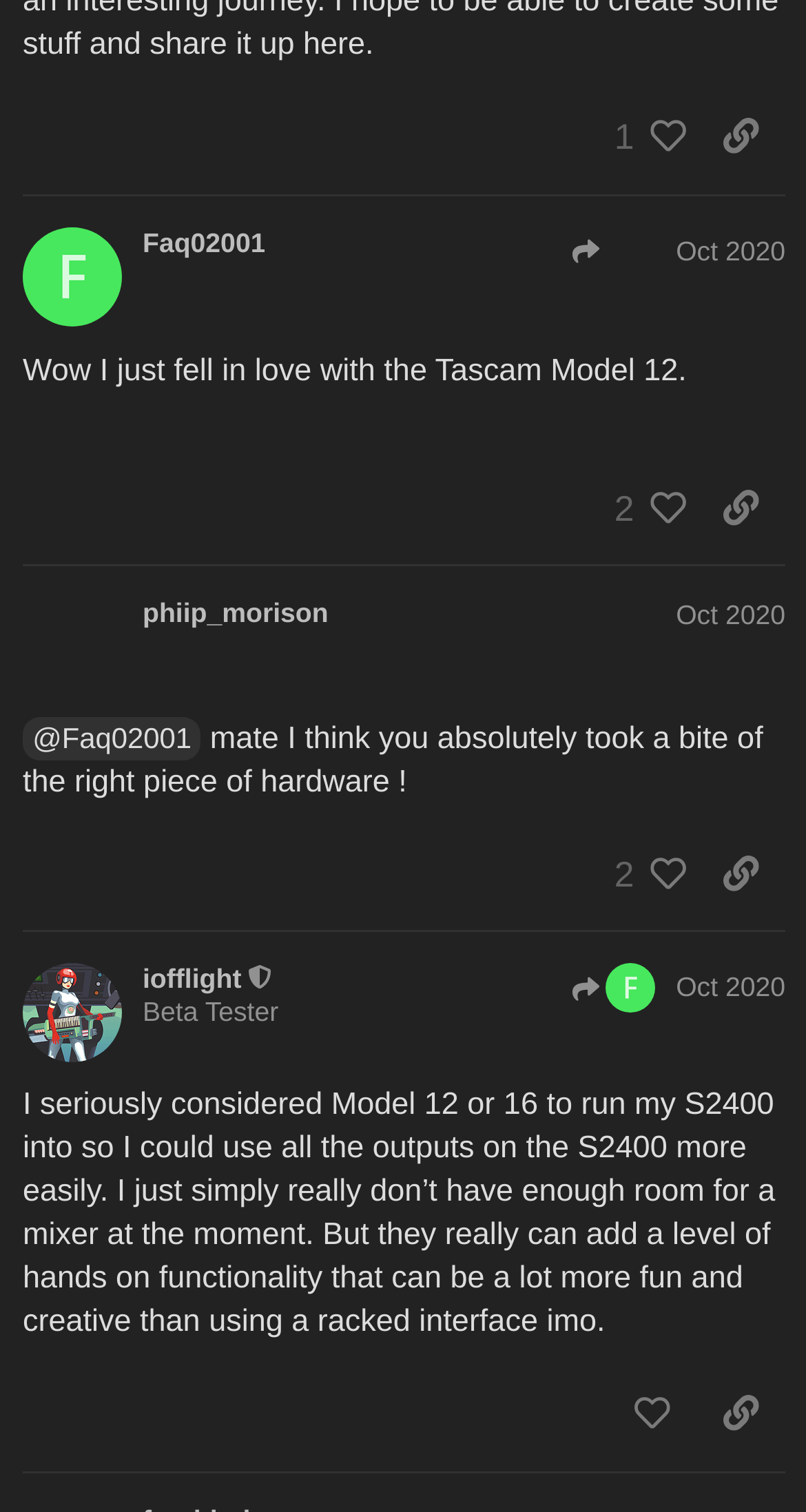Identify the bounding box for the UI element described as: "Dr. Jonathan Lasson". The coordinates should be four float numbers between 0 and 1, i.e., [left, top, right, bottom].

None